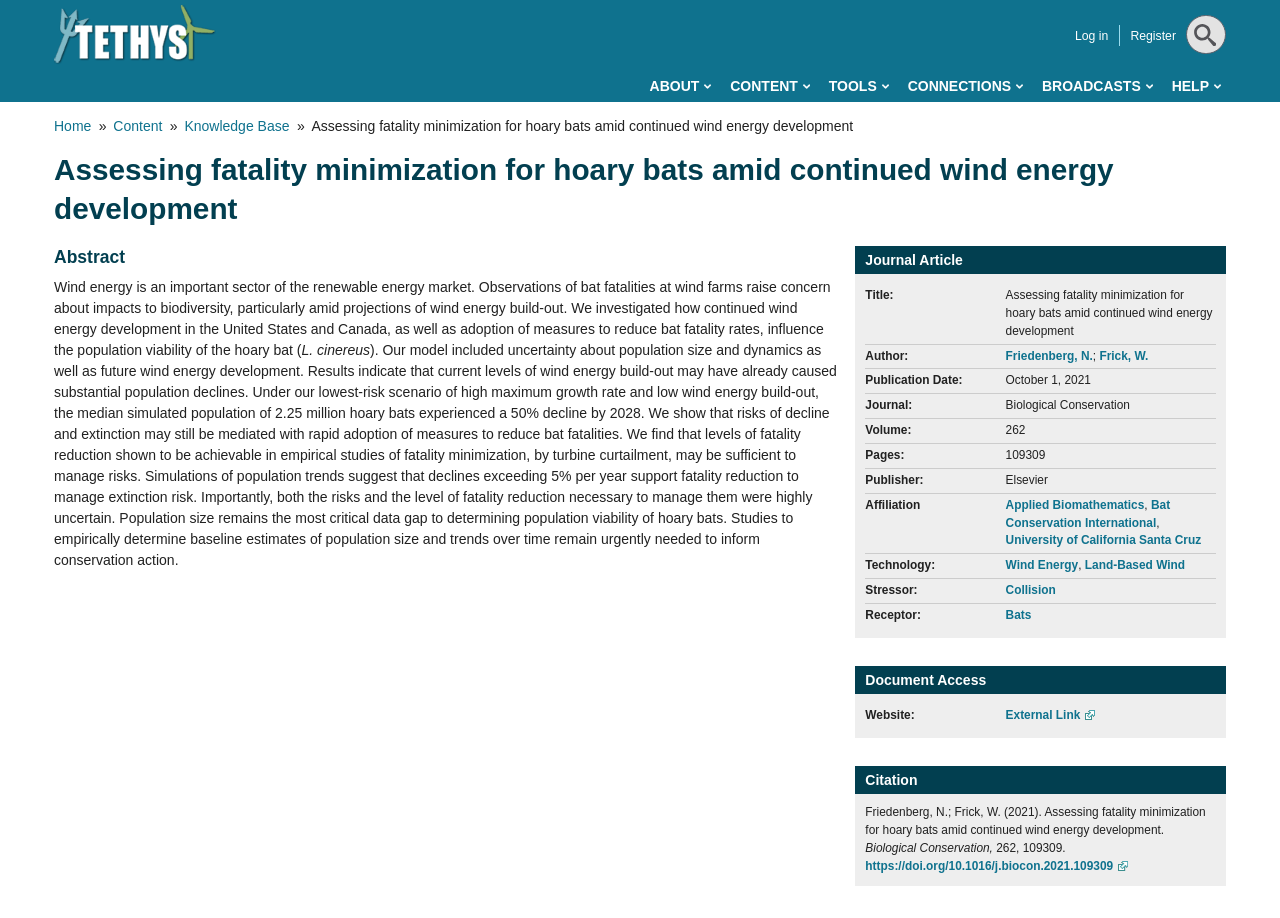What is the receptor affected by the wind energy development?
Can you provide an in-depth and detailed response to the question?

I found the receptor affected by the wind energy development by looking at the 'Receptor:' section which lists 'Bats' as the receptor.